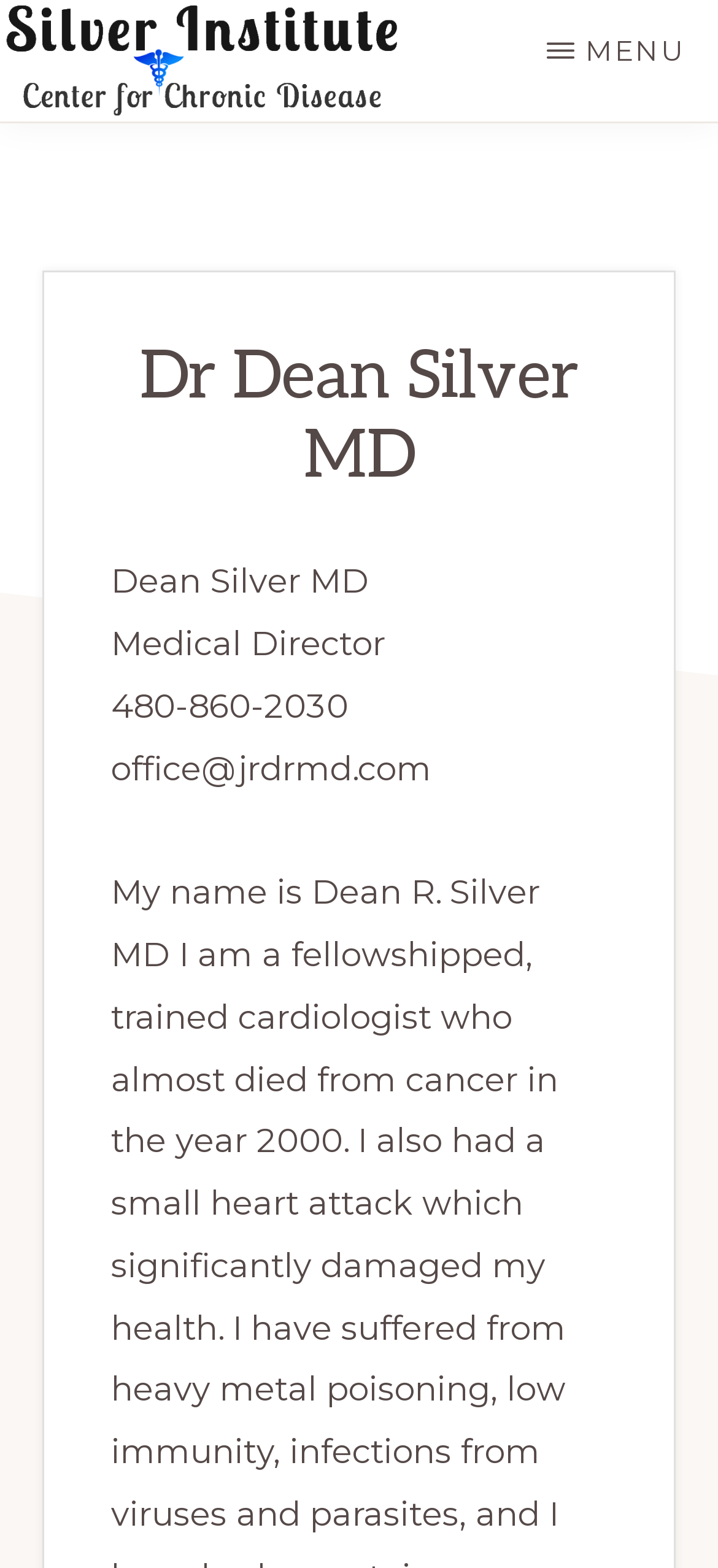Using the image as a reference, answer the following question in as much detail as possible:
What is the name of the medical institute?

I found the answer by looking at the link element with the text 'Silver Institute – Integrative Medicine for Chronic Illness' and the static text element 'SILVER INSTITUTE - INTEGRATIVE MEDICINE FOR CHRONIC ILLNESS' which suggests that the medical institute is named Silver Institute.